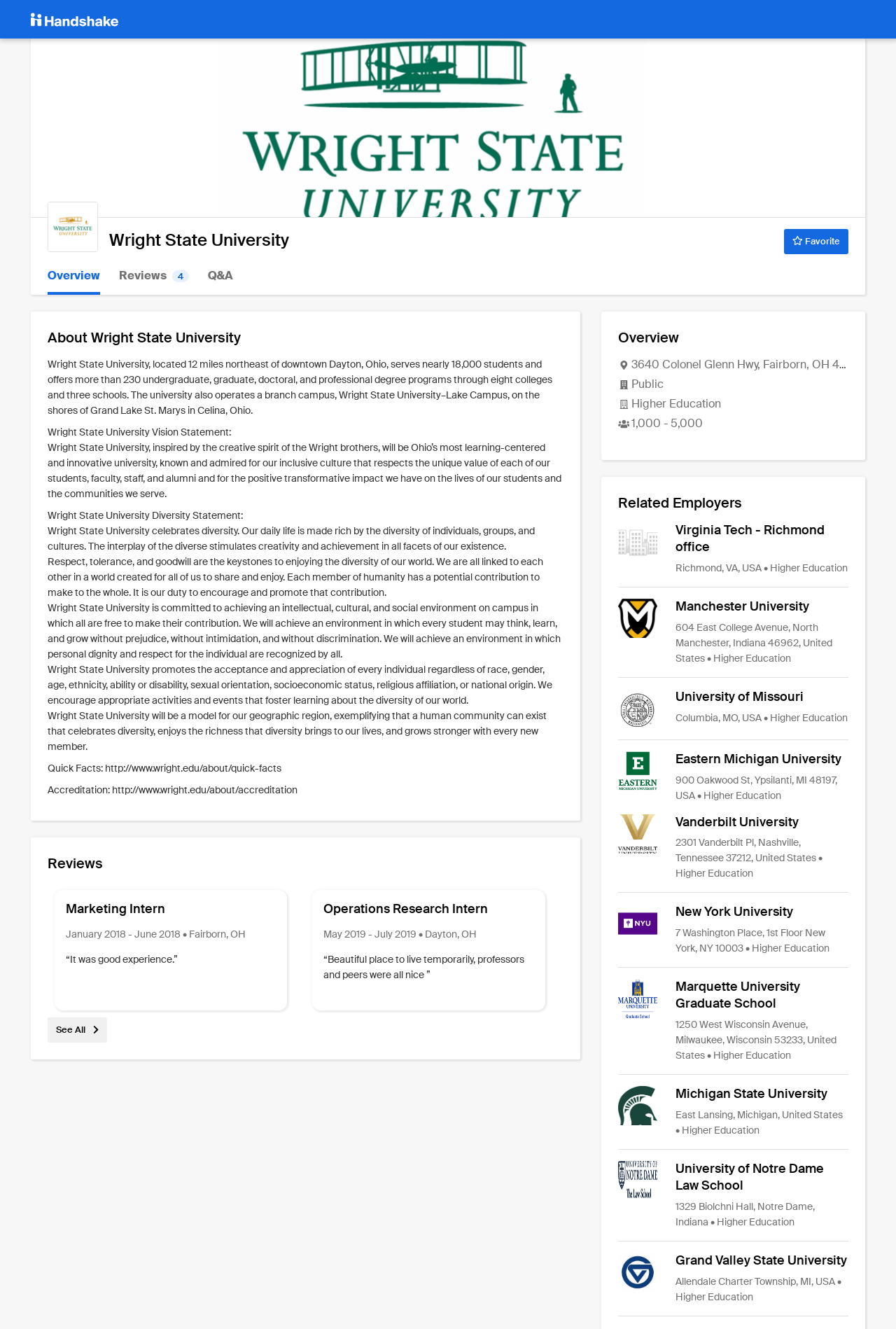Can you specify the bounding box coordinates for the region that should be clicked to fulfill this instruction: "Leave a comment".

None